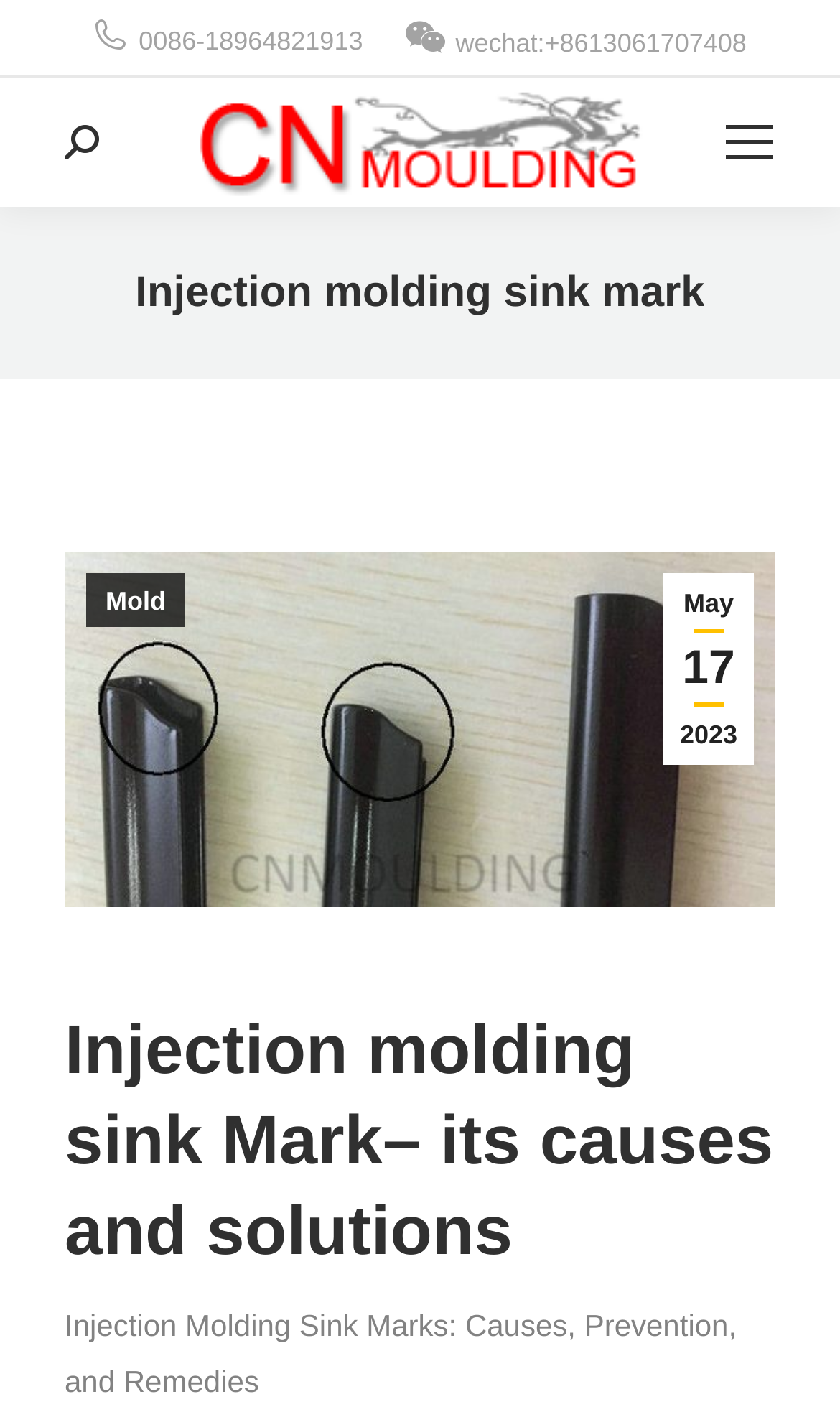Determine the bounding box for the UI element that matches this description: "Leave a Comment".

None